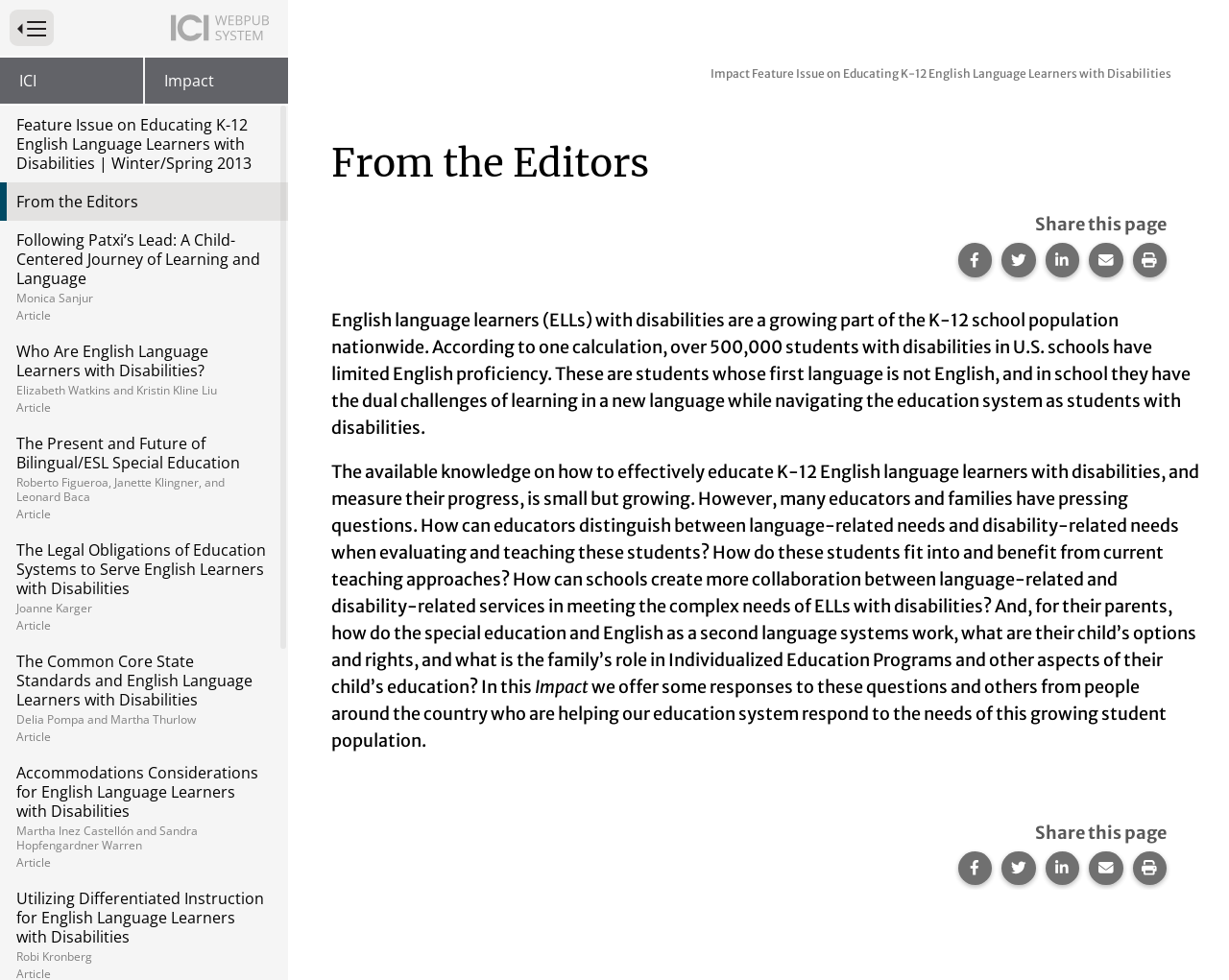Provide a thorough description of the webpage's content and layout.

The webpage is focused on the publication "Impact" from the Institute on Community Integration, specifically Volume 26, Number 1, featuring articles on educating K-12 English language learners with disabilities. 

At the top left corner, there is a button to toggle the website's primary navigation. Below it, there is a list of highlighted content partners, including links to "ICI" and "Impact". 

The main content area is divided into sections, with headings such as "Impact Feature Issue on Educating K-12 English Language Learners with Disabilities" and "From the Editors". There are several article links, including "Following Patxi’s Lead: A Child-Centered Journey of Learning and Language", "Who Are English Language Learners with Disabilities?", and others. 

On the right side, there is a section with social media links to share the page on Facebook, Twitter, LinkedIn, or via email, as well as a button to print the page. This section is duplicated at the bottom of the page. 

The main article text discusses the growing population of English language learners with disabilities in K-12 schools and the need for effective education strategies. It highlights the challenges faced by educators and families in distinguishing between language-related and disability-related needs, and the importance of collaboration between language-related and disability-related services.